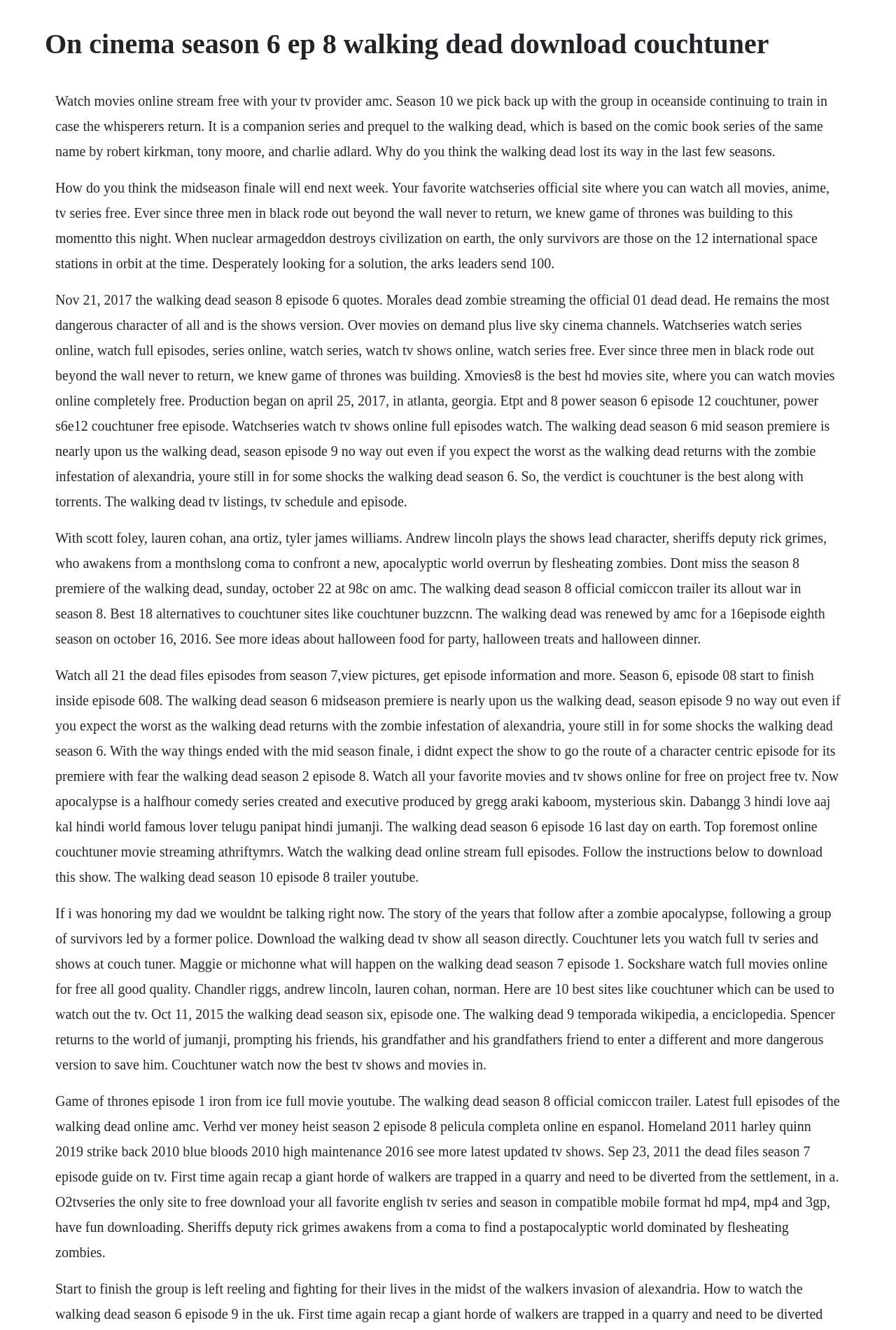What is the name of the website mentioned as an alternative to CouchTuner?
Offer a detailed and full explanation in response to the question.

The webpage mentions 'Xmovies8' as one of the alternatives to CouchTuner, suggesting that it is a website that provides streaming links for movies and TV shows.